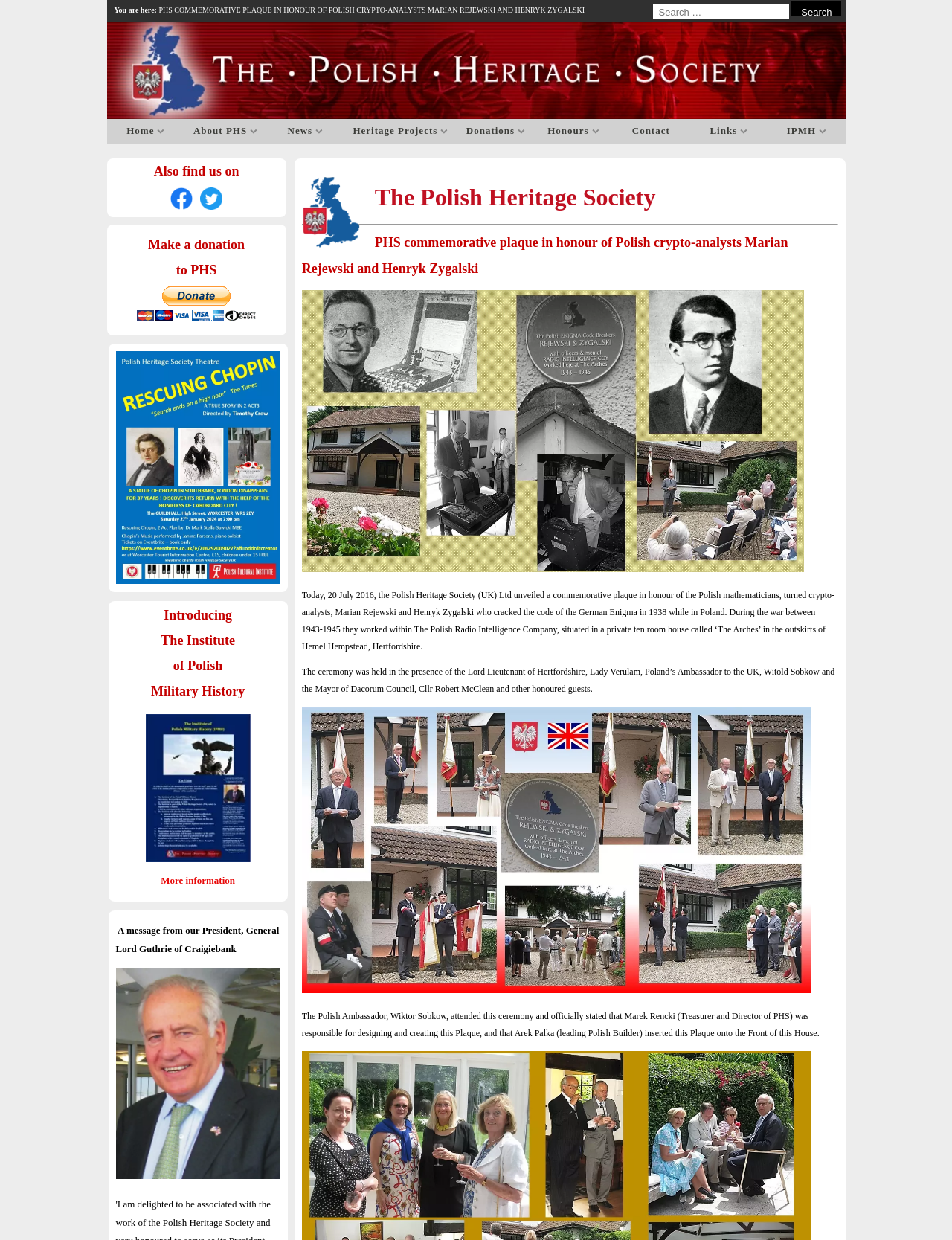From the image, can you give a detailed response to the question below:
Who designed and created the commemorative plaque?

I found the answer by reading the text on the webpage, which states that the Polish Ambassador, Wiktor Sobkow, officially stated that Marek Rencki (Treasurer and Director of PHS) was responsible for designing and creating this Plaque.